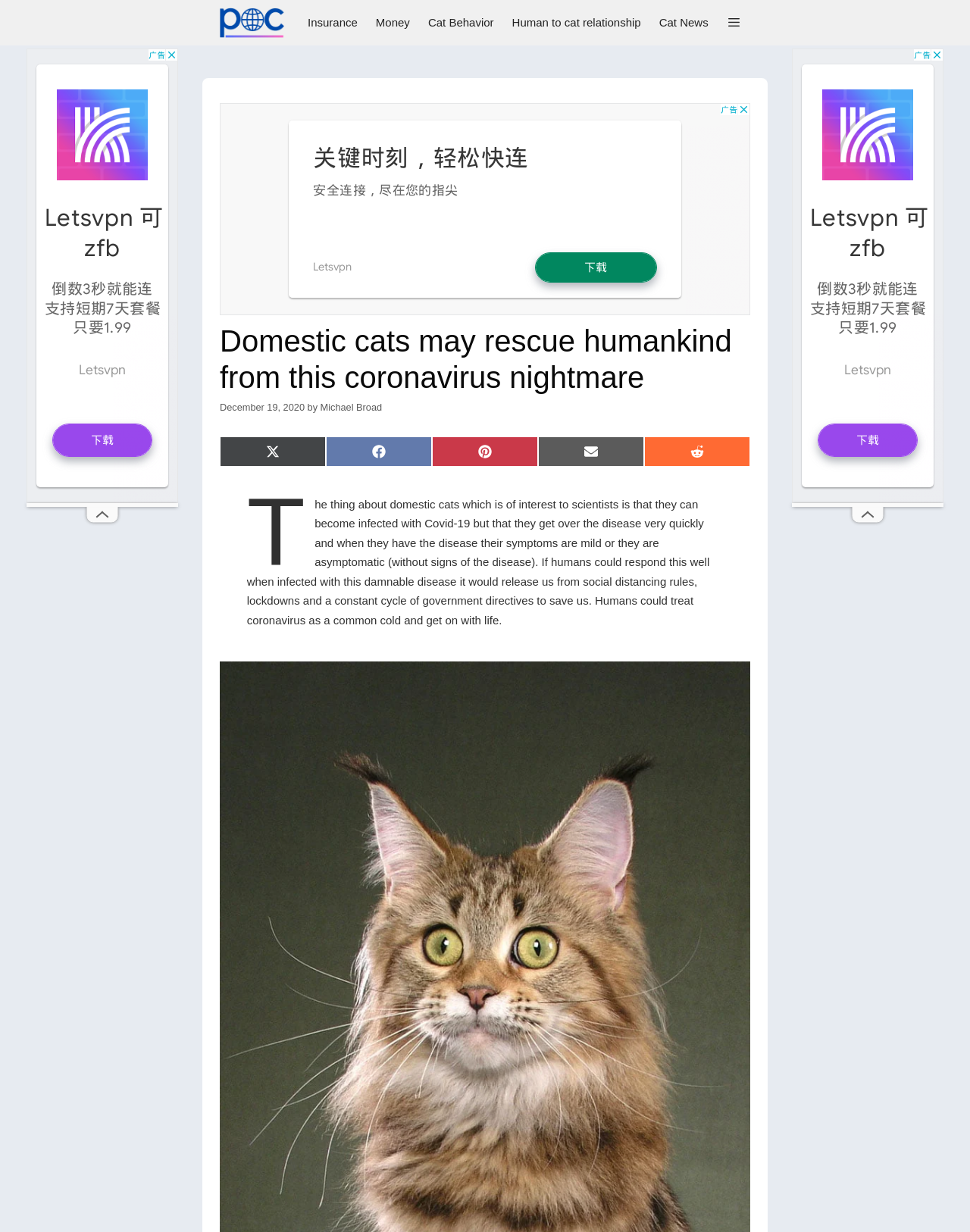Find the bounding box coordinates corresponding to the UI element with the description: "Ohio University Merchandise". The coordinates should be formatted as [left, top, right, bottom], with values as floats between 0 and 1.

None